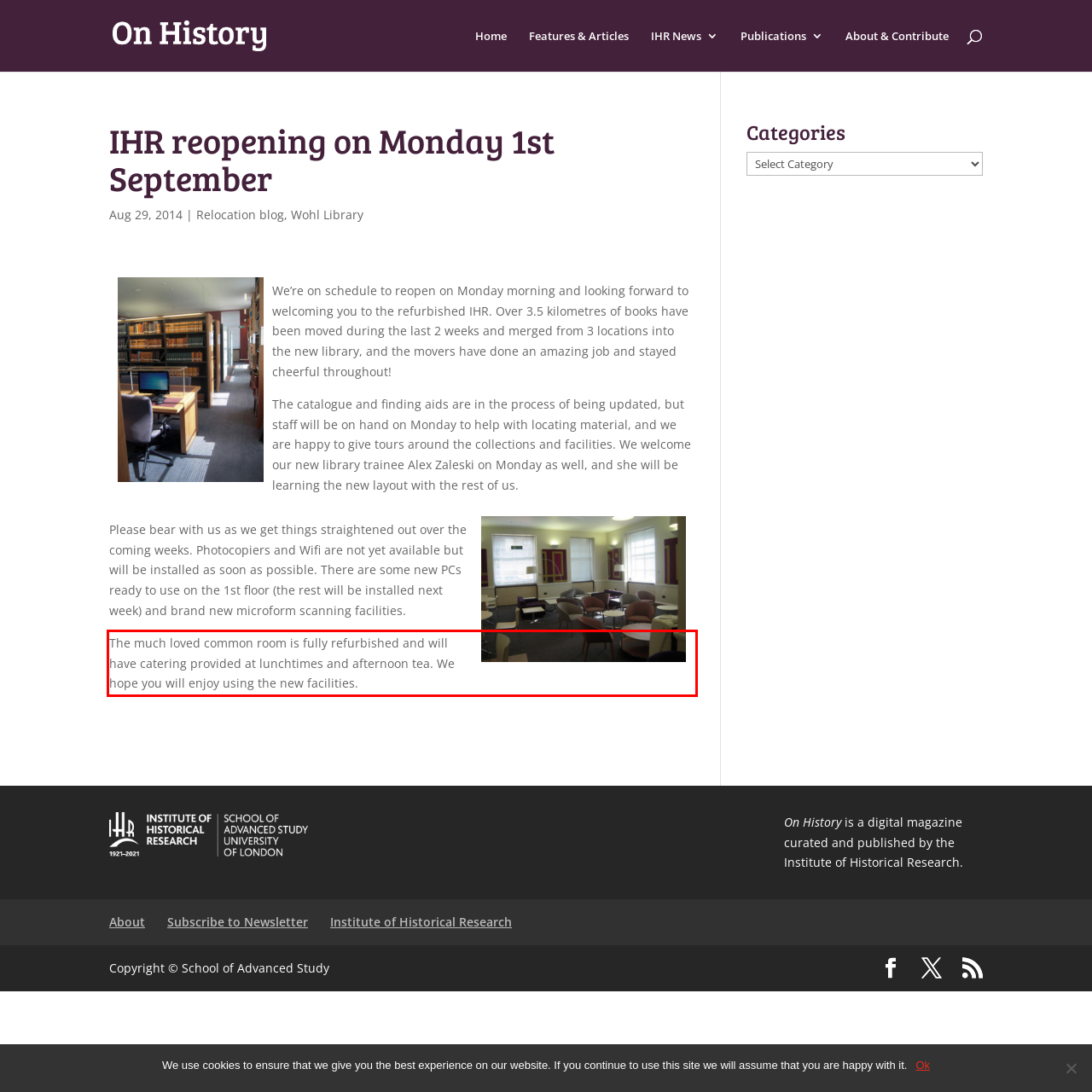Given a webpage screenshot, identify the text inside the red bounding box using OCR and extract it.

The much loved common room is fully refurbished and will have catering provided at lunchtimes and afternoon tea. We hope you will enjoy using the new facilities.